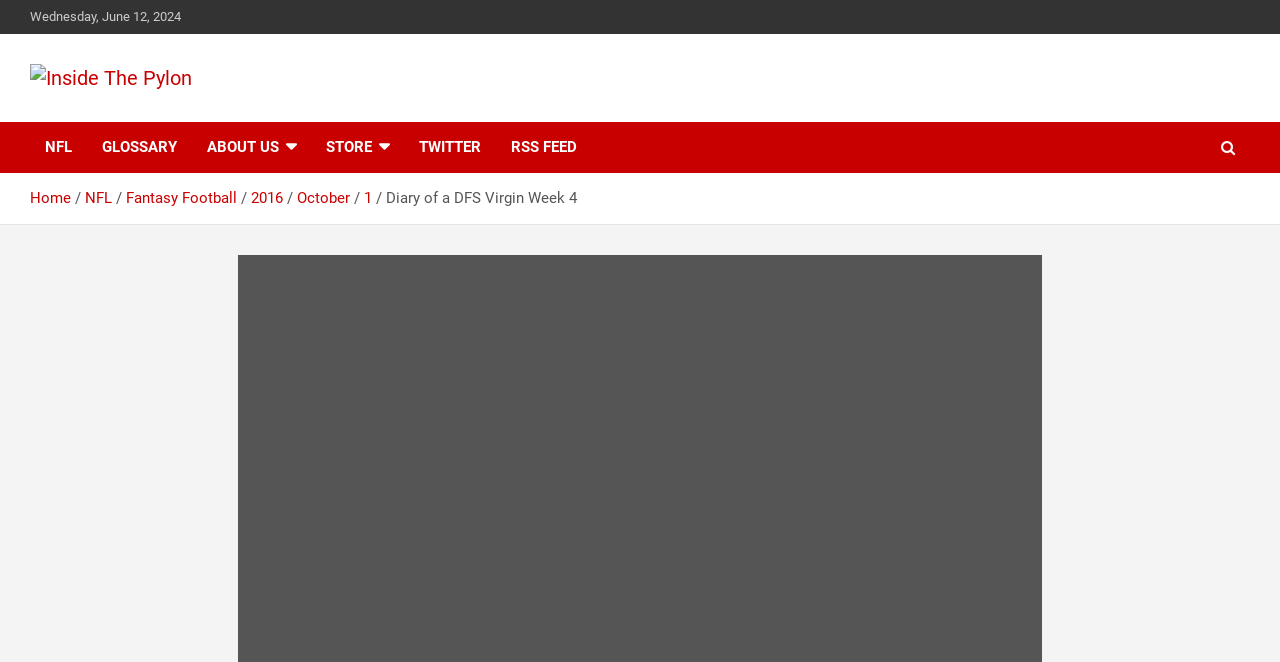Show the bounding box coordinates of the element that should be clicked to complete the task: "visit the STORE".

[0.243, 0.185, 0.316, 0.262]